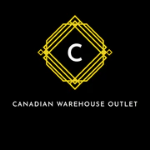Give an elaborate caption for the image.

The image features the logo of the "Canadian Warehouse Outlet." Presented against a black background, the logo is characterized by a striking design that includes a prominent yellow diamond shape adorned with intricate lines. At the center of the diamond is a stylized letter "C," which is also white, enhancing its visibility and elegance. Below the graphic element, the text "CANADIAN WAREHOUSE OUTLET" is displayed in a clean, modern typeface, reinforcing the brand's focus on retail and offering a hint of sophistication. This logo effectively represents the brand’s identity in the retail sector, particularly within the context of providing a wide range of household products.